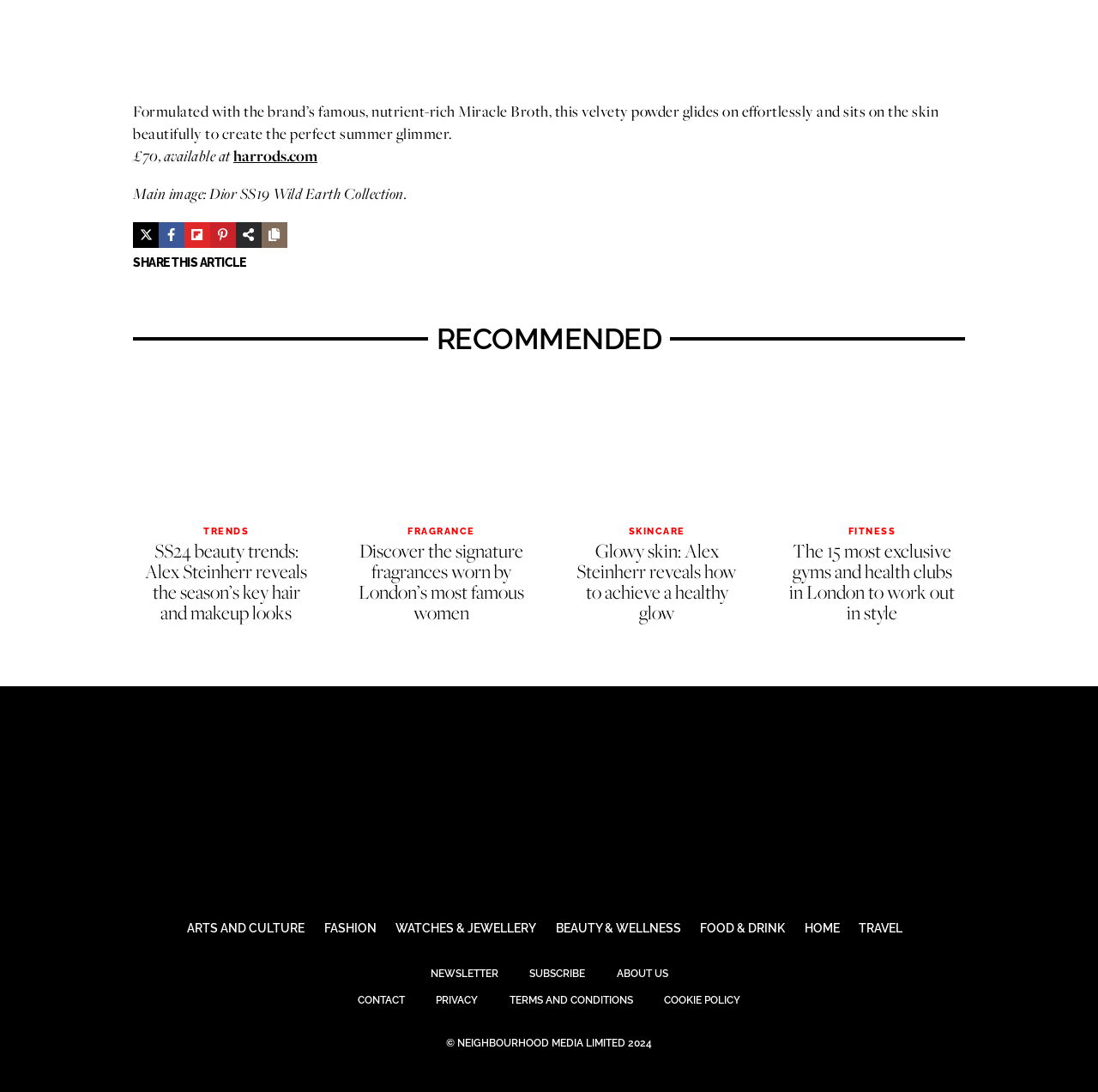What is the name of the website?
Relying on the image, give a concise answer in one word or a brief phrase.

The Glossary